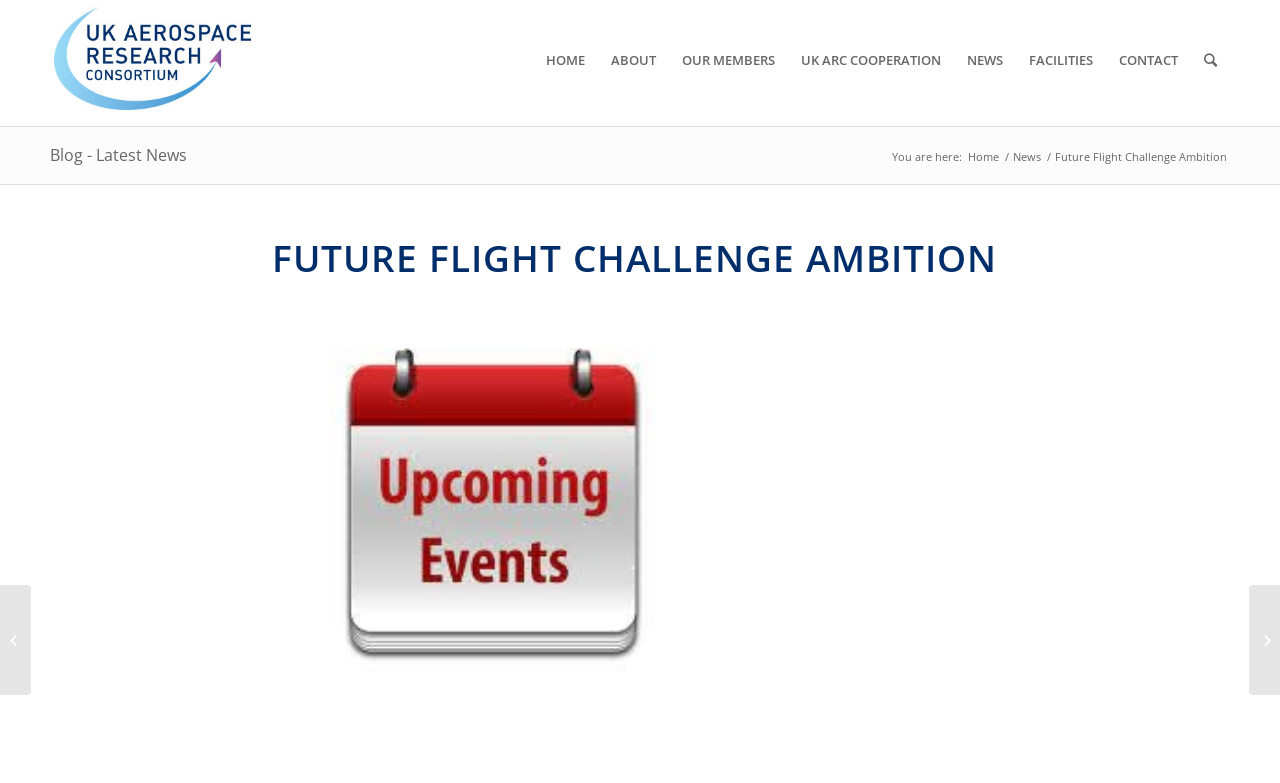Could you please study the image and provide a detailed answer to the question:
How many main navigation links are present?

The main navigation links are present at the top of the webpage, and they are 'HOME', 'ABOUT', 'OUR MEMBERS', 'UK ARC COOPERATION', 'NEWS', 'FACILITIES', 'CONTACT', and a hidden link with a icon. There are 9 links in total.